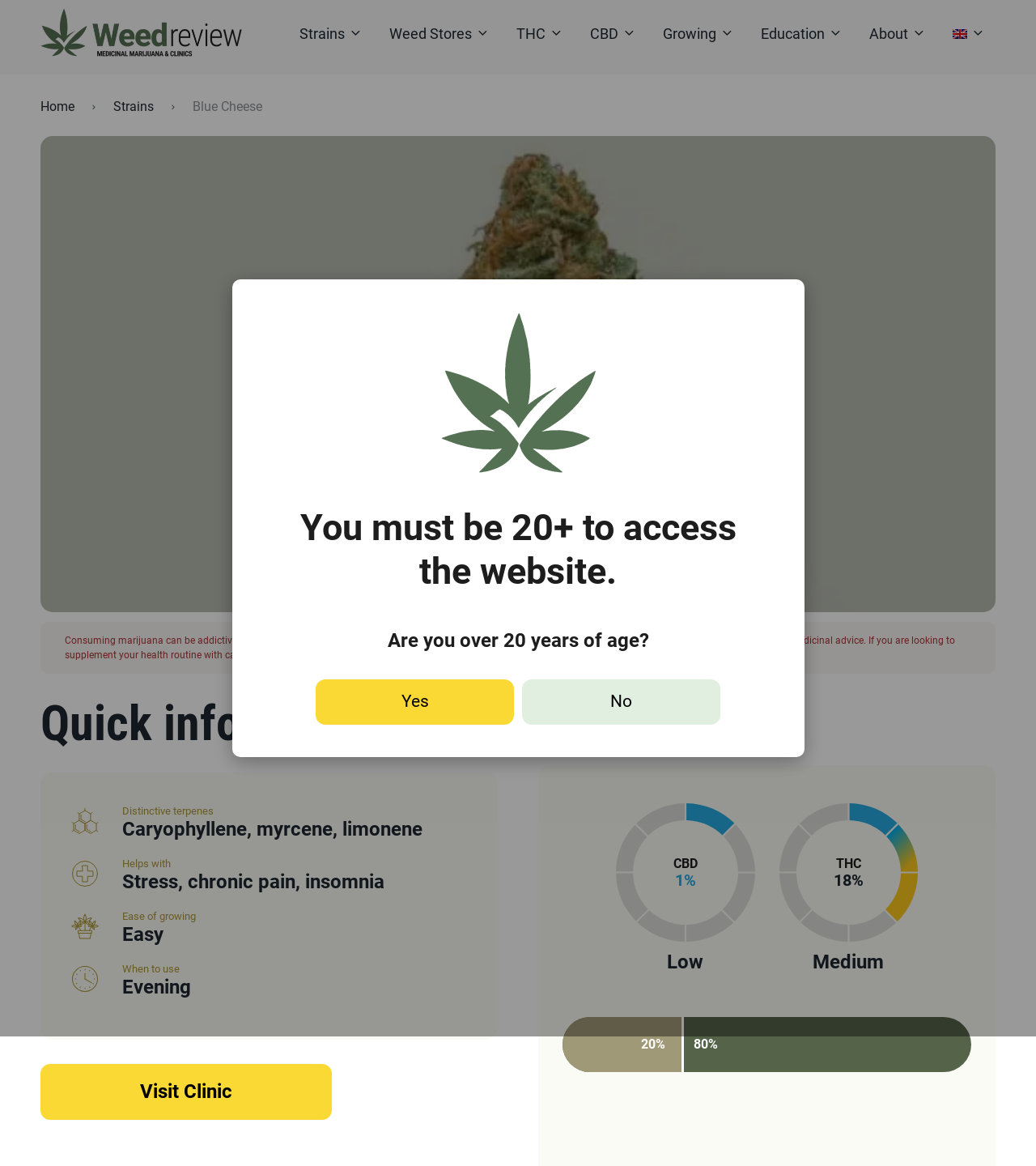Describe the webpage in detail, including text, images, and layout.

This webpage is about Blue Cheese, an indica-dominant hybrid strain of cannabis. At the top, there is a link to "Weed Review" with an accompanying image, and a link to "Strains v" which is part of a menu with several options including "Beginner Friendly Strains", "CBD Strains", "Indica", "Hybrids", "High THC Strains", and "Sativa". 

Below this menu, there is another menu with options including "Online", "Hospitals", "Bangkok", "Chiang Mai", "Hua Hin", "Koh Samui", "Pattaya", and "Phuket", which are likely locations for purchasing or accessing cannabis products.

To the right of these menus, there is a search bar with a "Submit" button. 

Further down the page, there are more menus with options related to THC and CBD products, including edibles, gummies, oil, vapes, and strains. There is also a menu with options related to growing cannabis, including a beginner's guide, growing indoors and outdoors, and organic cannabis.

At the bottom of the page, there is a menu with options related to education, including cannabis addiction, cannabinoids, legality, mental health, responsible use, sleep, and pain. There is also a link to "About" and "Contact" pages, as well as a language selection option with English and Thai options.